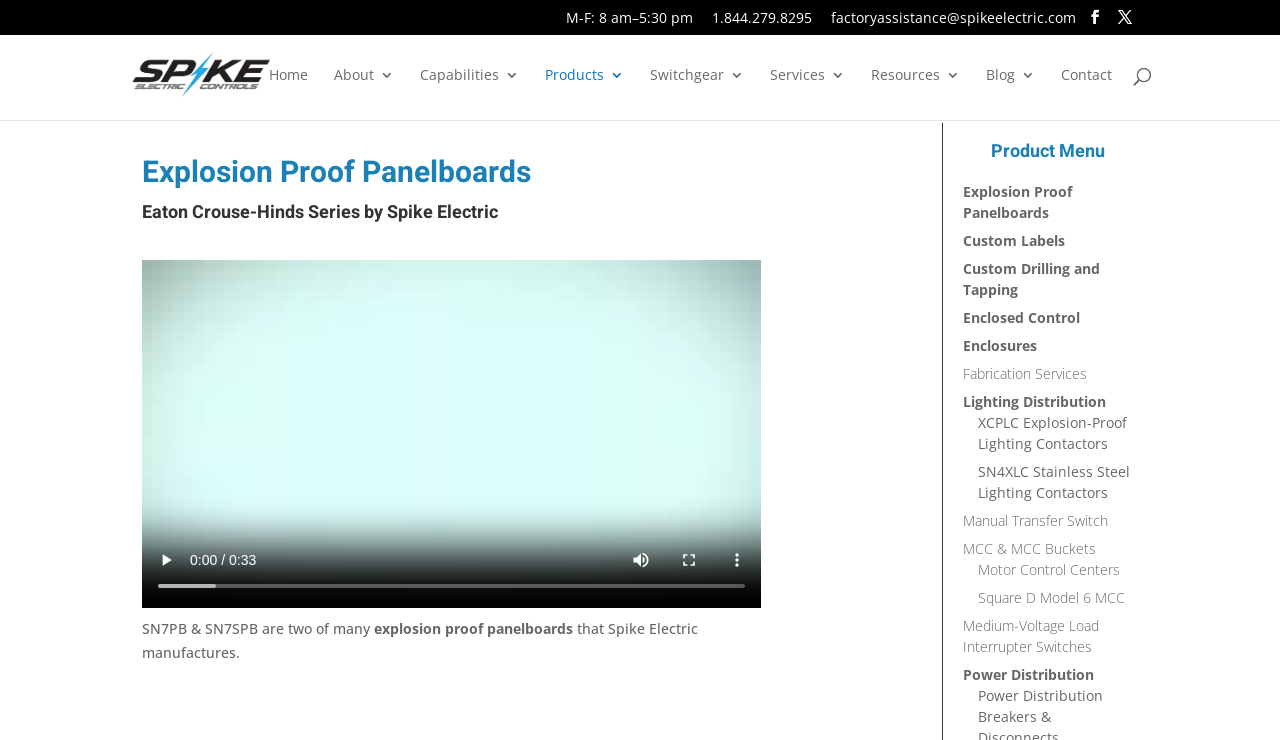Please determine the bounding box coordinates of the clickable area required to carry out the following instruction: "Search for products". The coordinates must be four float numbers between 0 and 1, represented as [left, top, right, bottom].

[0.157, 0.04, 0.877, 0.043]